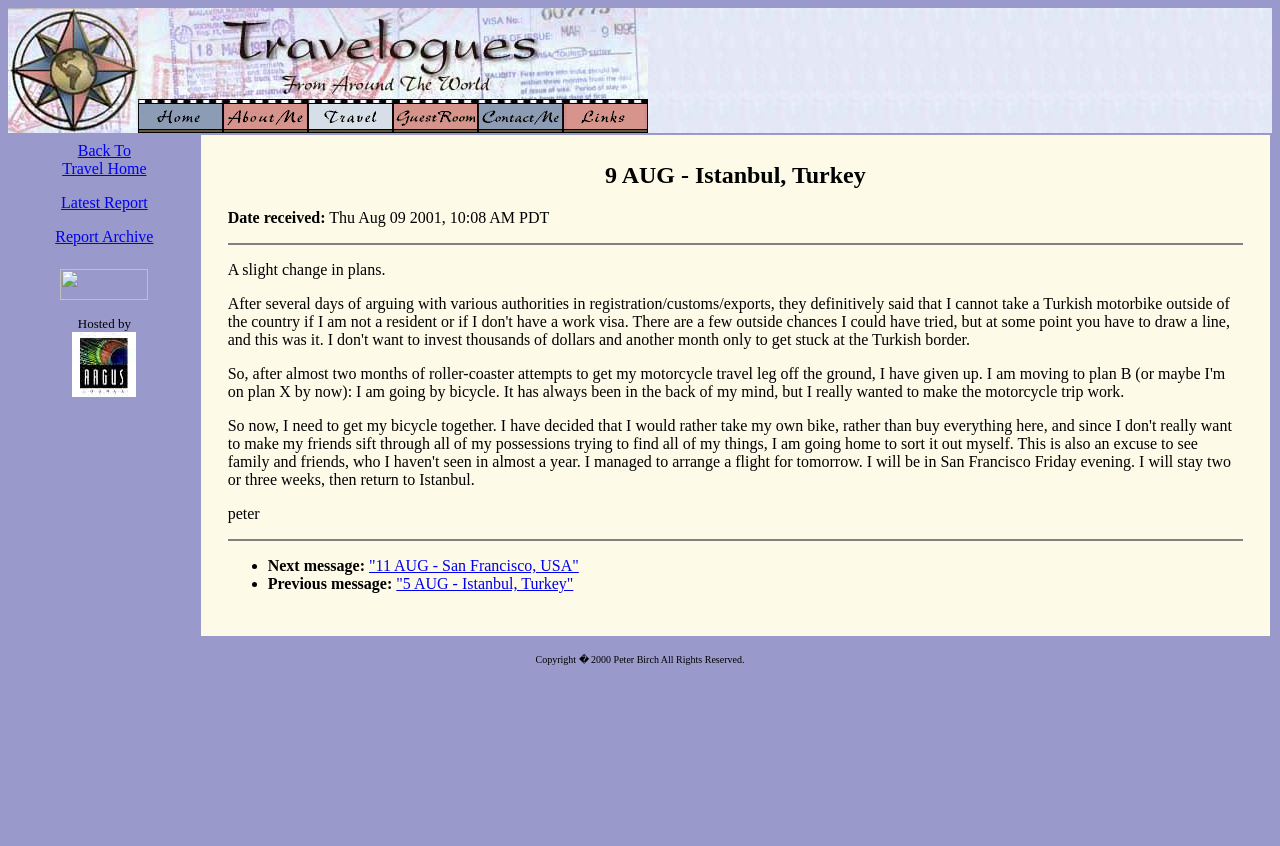Review the image closely and give a comprehensive answer to the question: What is the date of the travelogue entry?

I found the date of the travelogue entry by looking at the heading element with the text '9 AUG - Istanbul, Turkey', which is inside a LayoutTableCell.